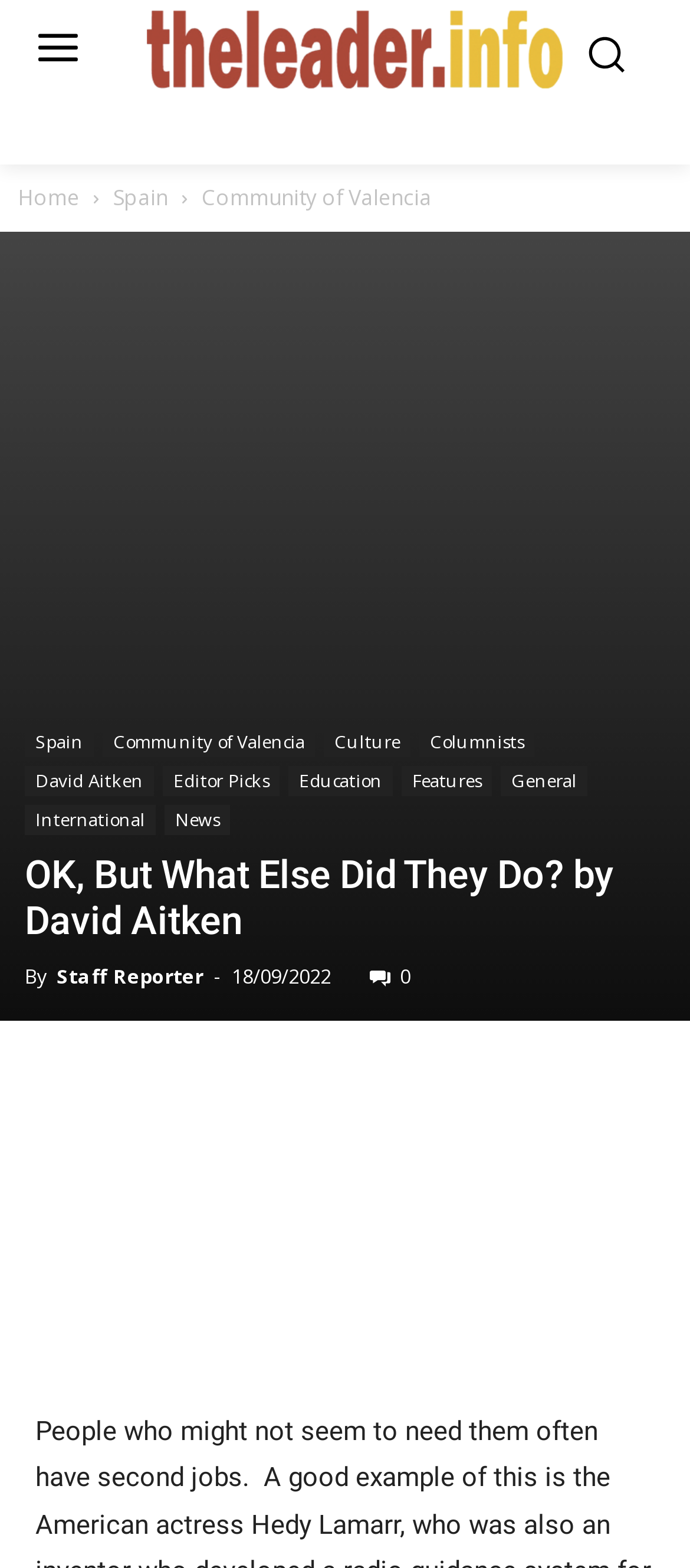How many links are there in the top navigation bar?
Use the information from the image to give a detailed answer to the question.

I counted the links in the top navigation bar, which are 'Home', 'Spain', and 'Community of Valencia'. Therefore, there are 3 links in the top navigation bar.